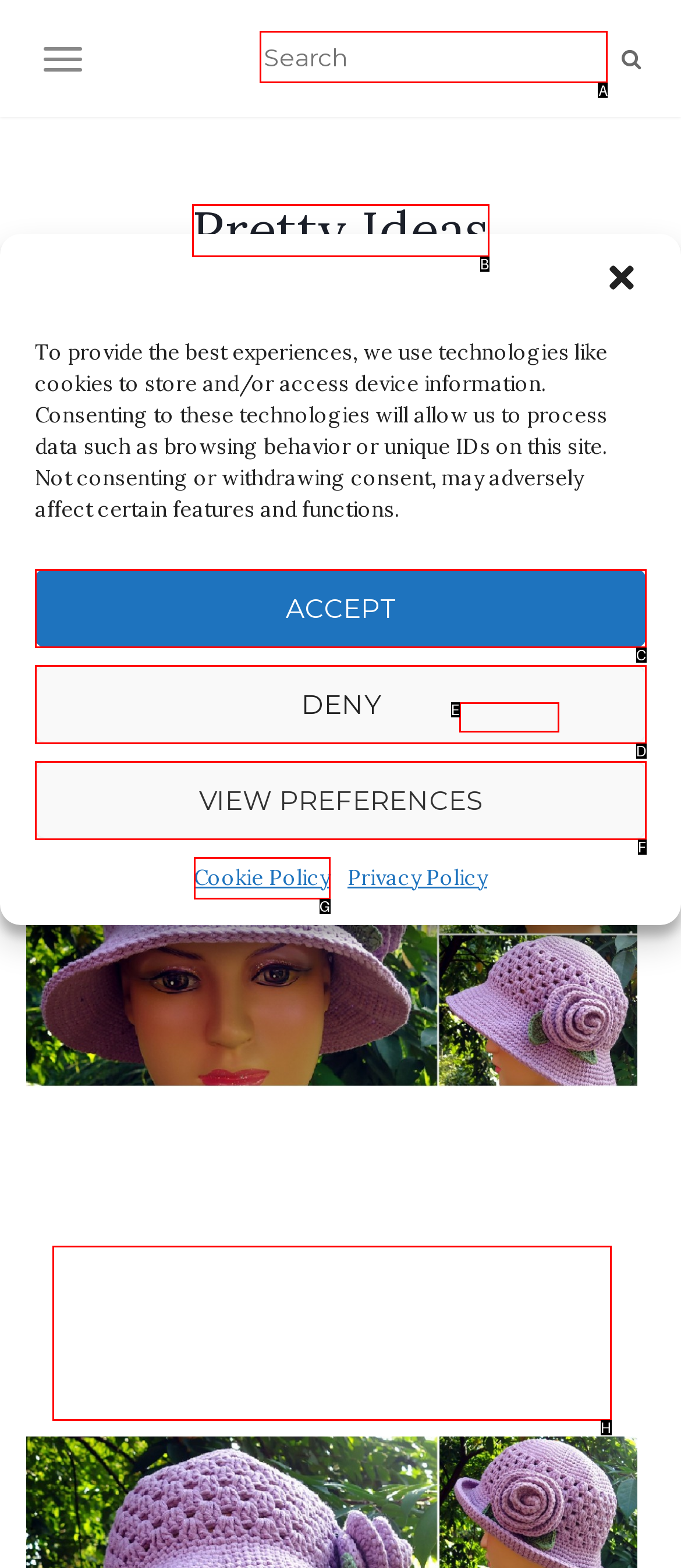Determine which HTML element should be clicked for this task: search for something
Provide the option's letter from the available choices.

A